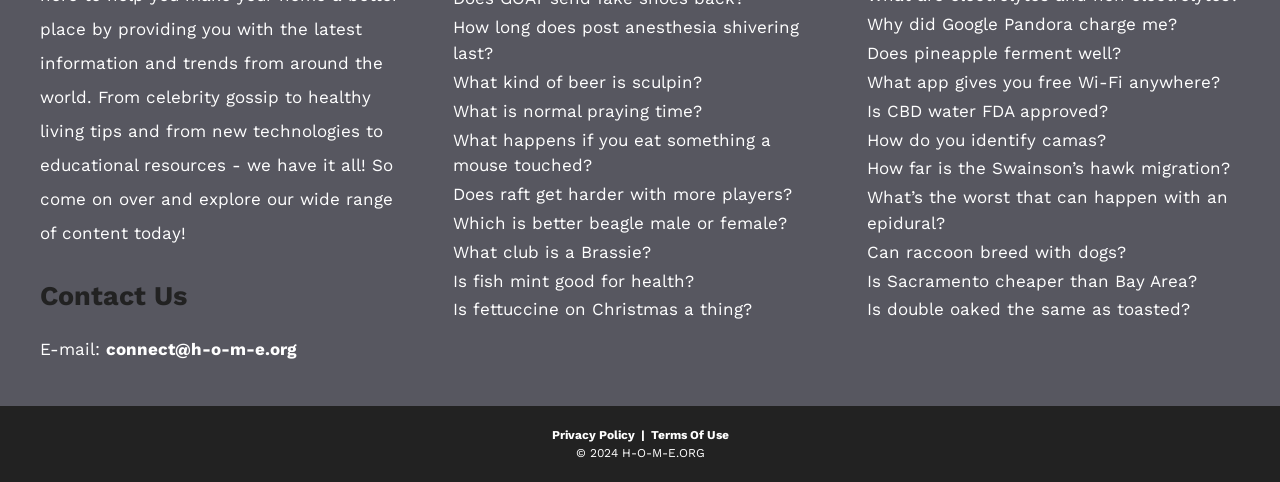Determine the bounding box coordinates for the area that needs to be clicked to fulfill this task: "Check terms of use". The coordinates must be given as four float numbers between 0 and 1, i.e., [left, top, right, bottom].

[0.508, 0.889, 0.569, 0.918]